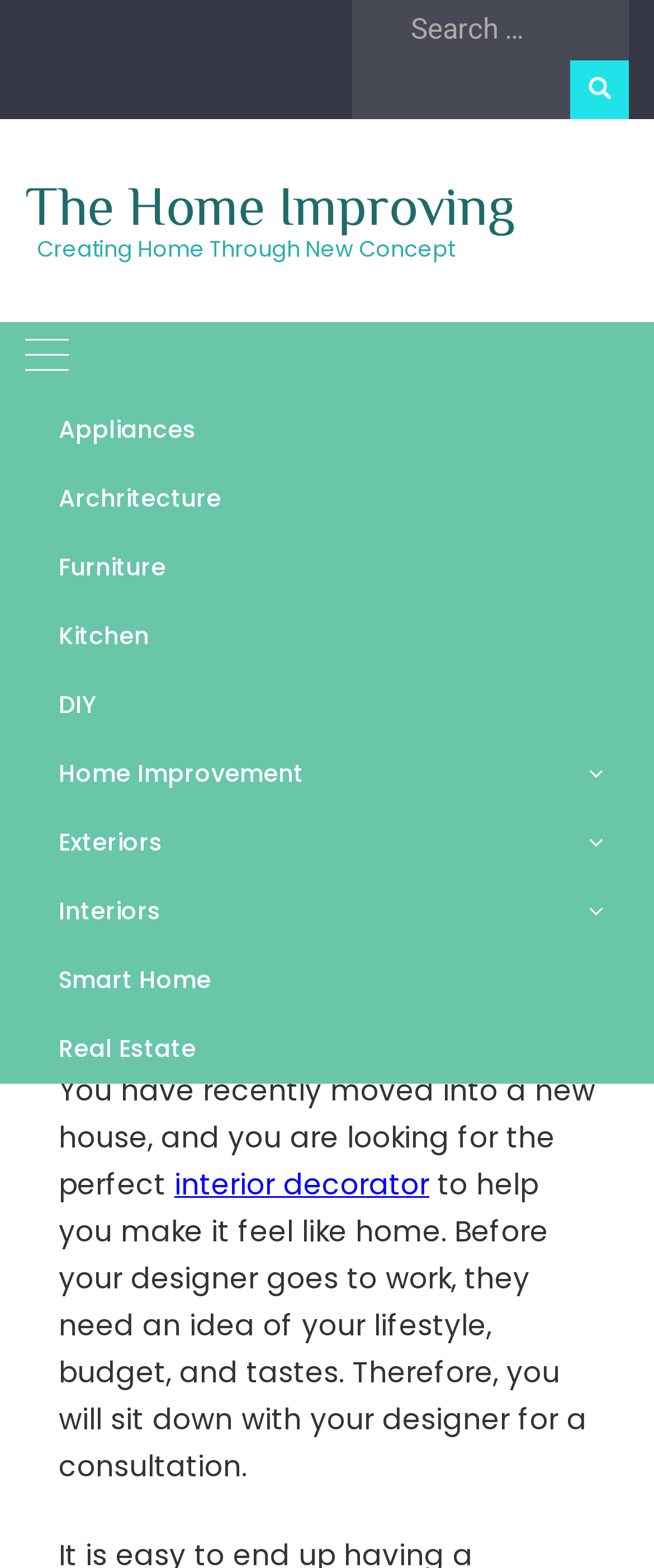What is the text of the first link on the webpage?
Examine the screenshot and reply with a single word or phrase.

The Home Improving